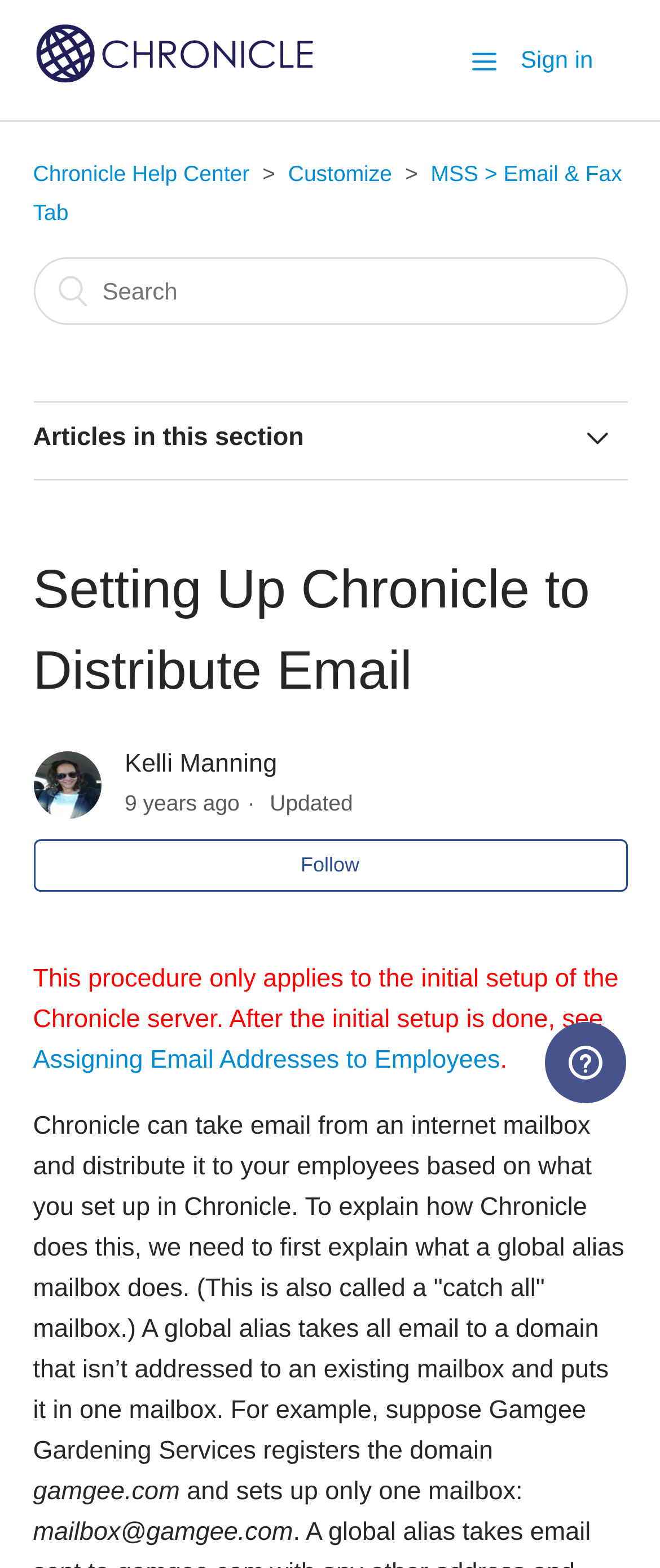What is the next step after initial setup?
Provide a one-word or short-phrase answer based on the image.

Assigning email addresses